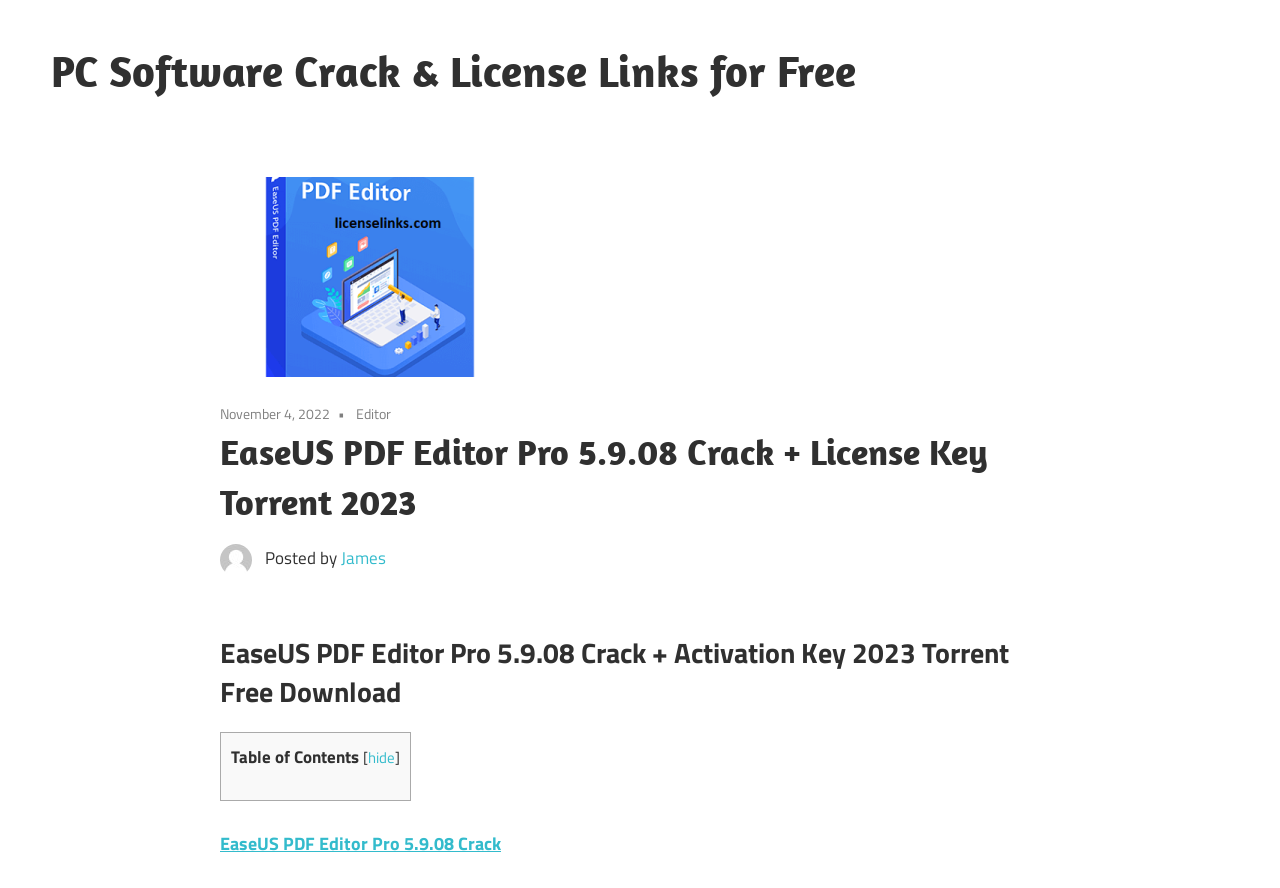Respond to the following question using a concise word or phrase: 
What is the name of the software being discussed?

EaseUS PDF Editor Pro